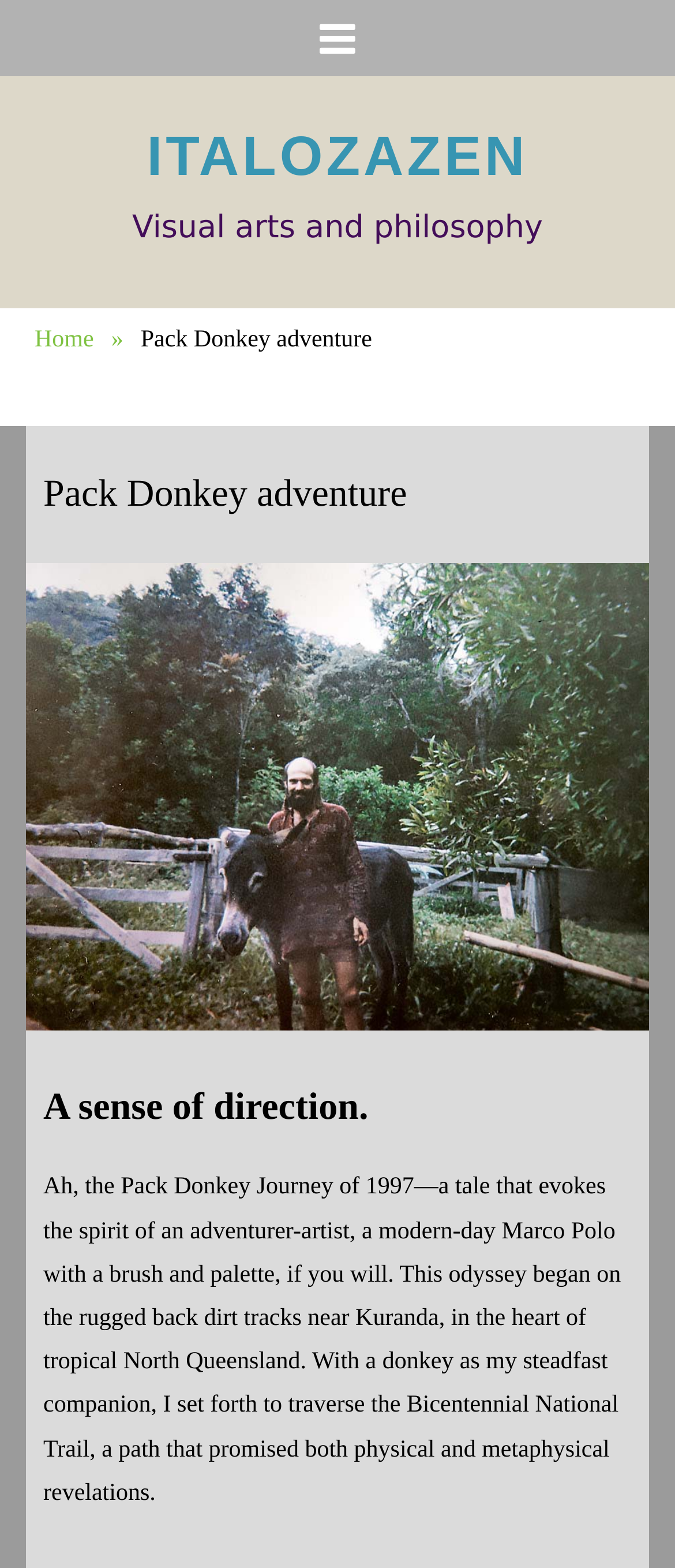What is the companion of the adventurer-artist?
Based on the visual, give a brief answer using one word or a short phrase.

a donkey